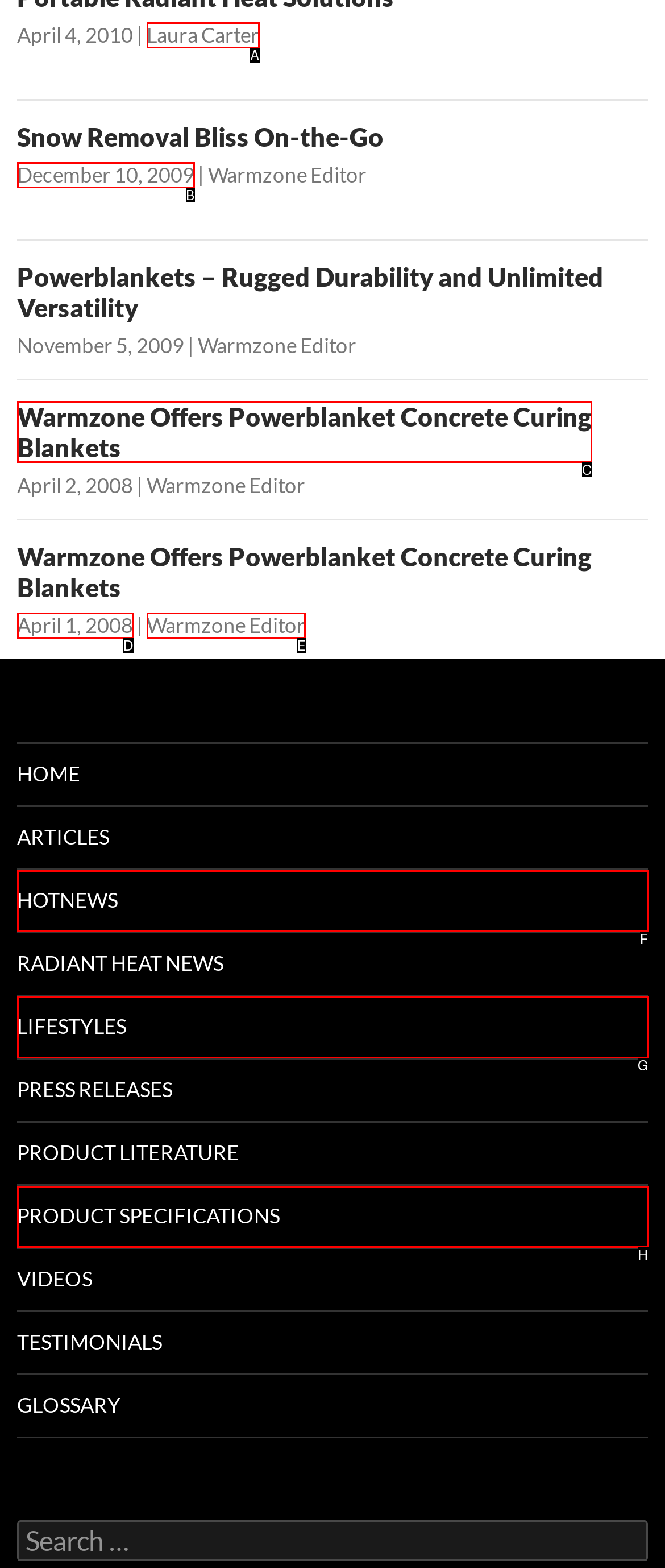From the options presented, which lettered element matches this description: Warmzone Editor
Reply solely with the letter of the matching option.

E